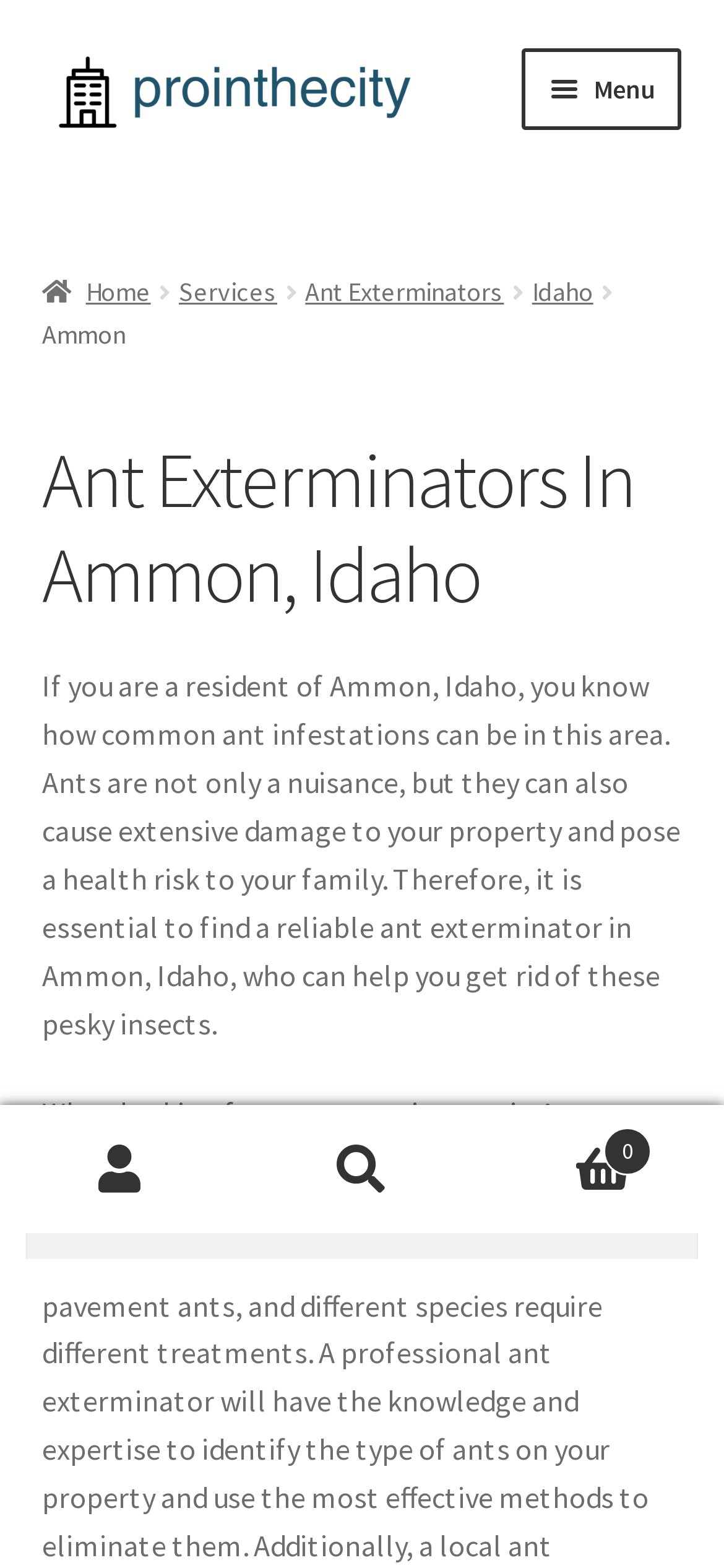Please reply to the following question using a single word or phrase: 
How many items are in the cart?

0